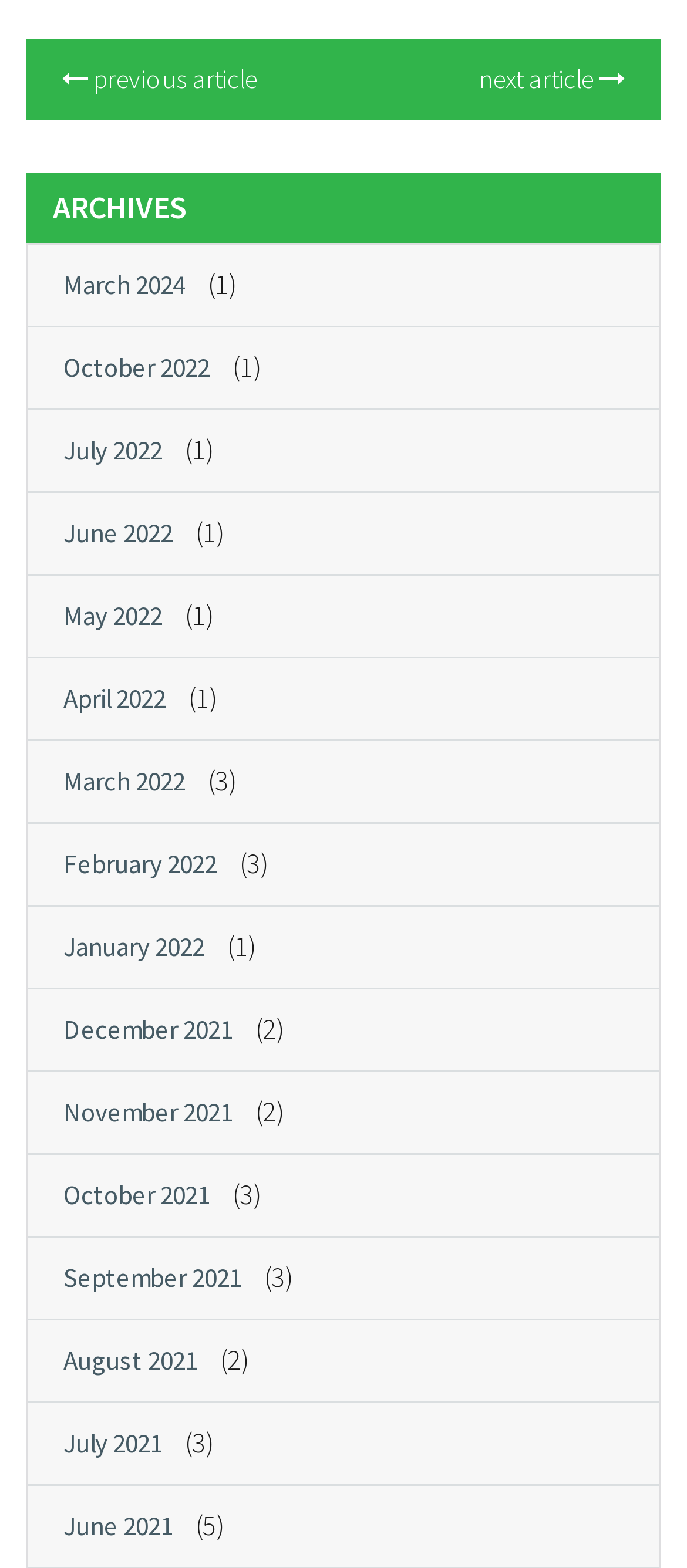Indicate the bounding box coordinates of the element that must be clicked to execute the instruction: "view archives for October 2022". The coordinates should be given as four float numbers between 0 and 1, i.e., [left, top, right, bottom].

[0.041, 0.209, 0.331, 0.26]